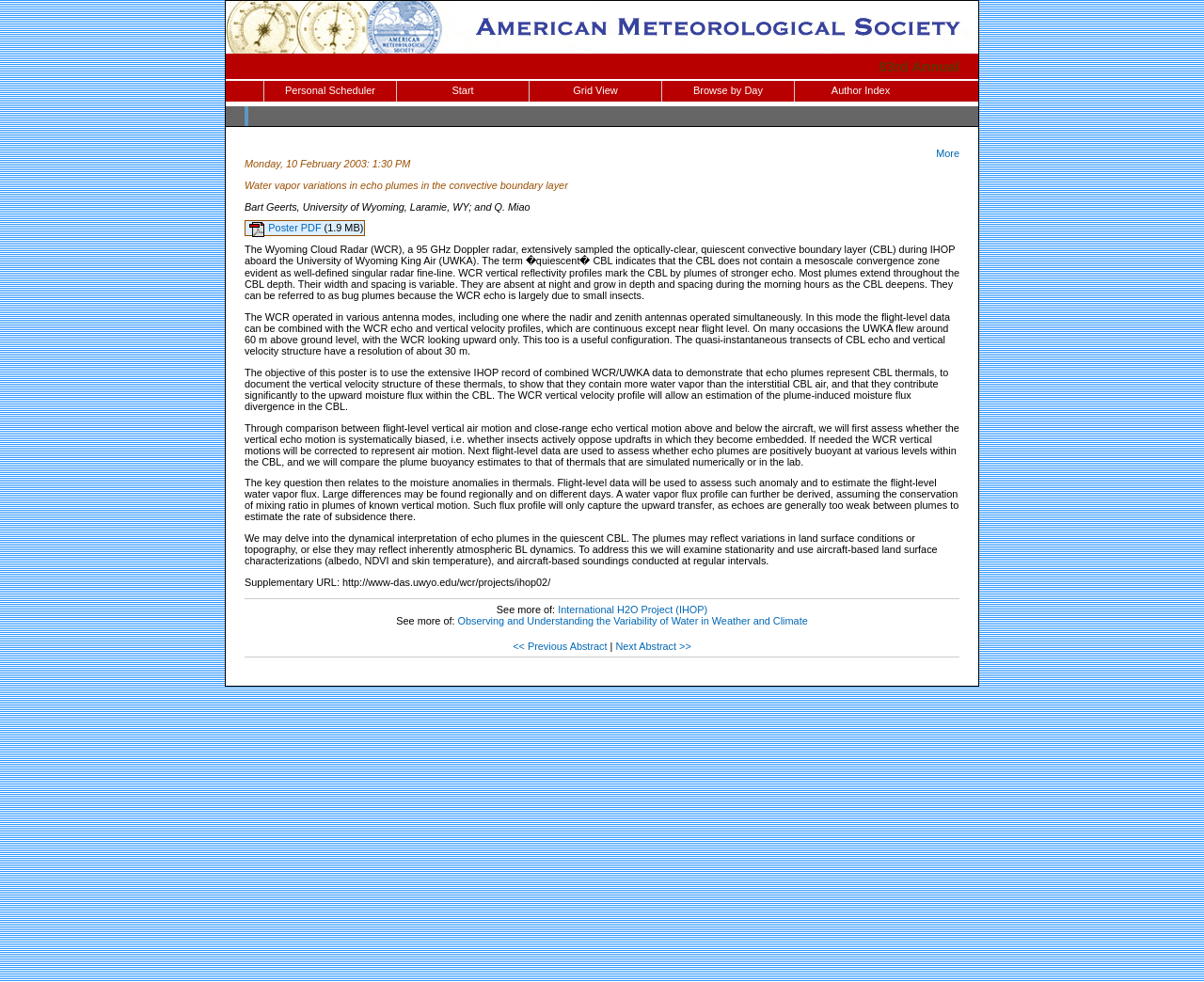Can you find the bounding box coordinates for the element to click on to achieve the instruction: "Visit the American Meteorological Society website"?

[0.188, 0.043, 0.812, 0.057]